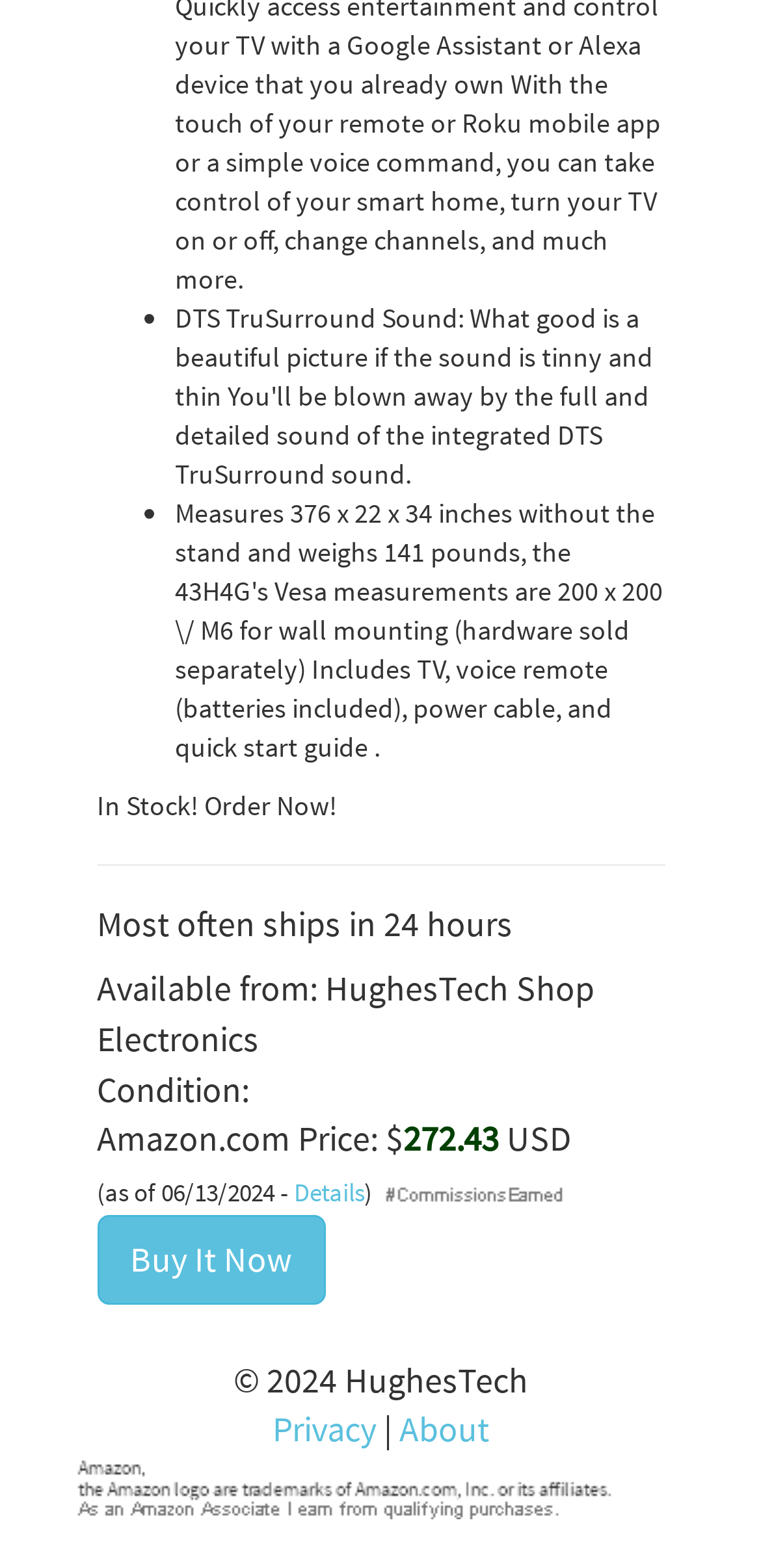What is the name of the seller?
Ensure your answer is thorough and detailed.

I obtained the answer by looking at the StaticText element with the text 'HughesTech Shop Electronics' which is located below the 'Available from:' label, indicating the name of the seller.